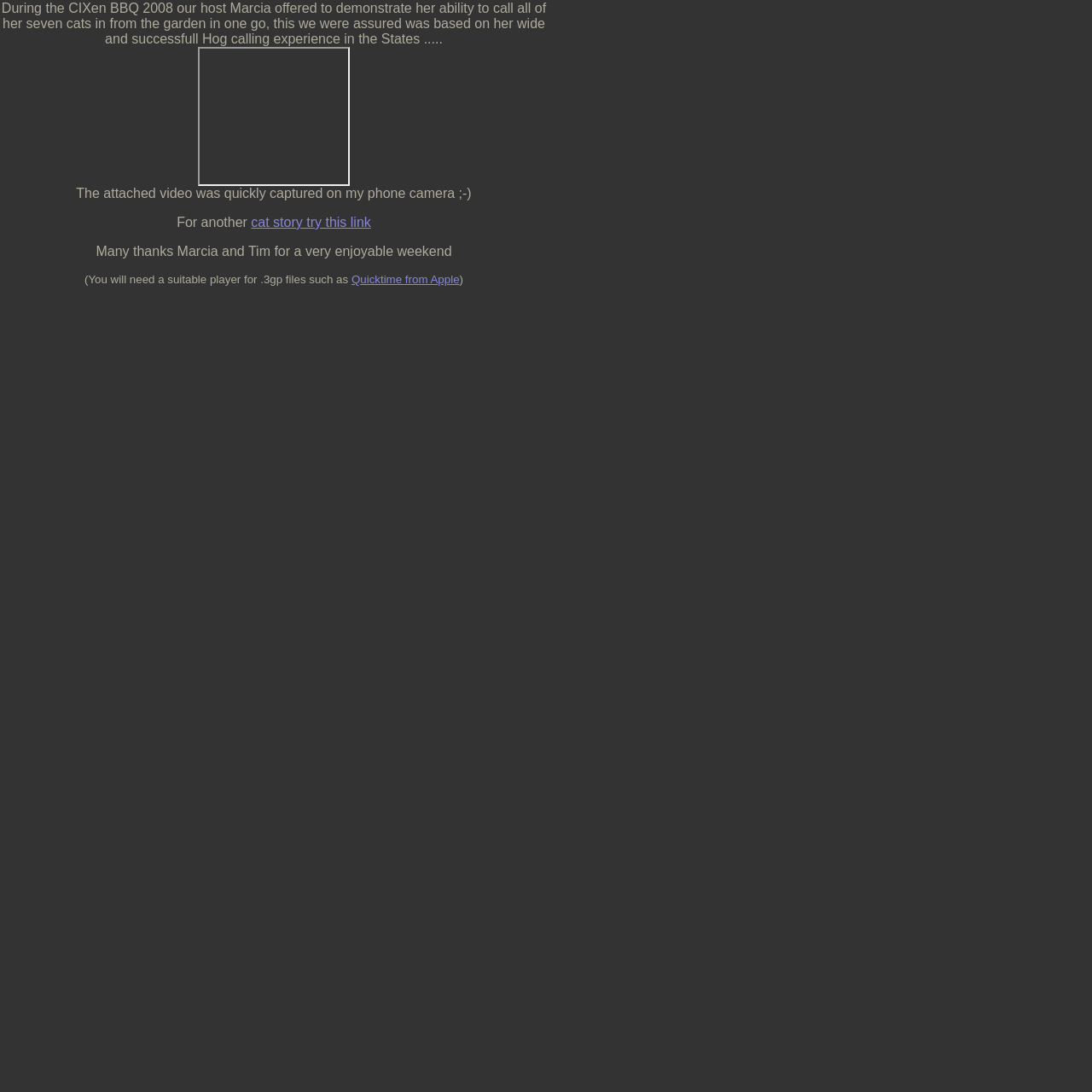How many cats does Marcia have?
Please answer the question as detailed as possible based on the image.

From the StaticText element with the text 'During the CIXen BBQ 2008 our host Marcia offered to demonstrate her ability to call all of her seven cats in from the garden in one go...', I can determine that Marcia has seven cats.